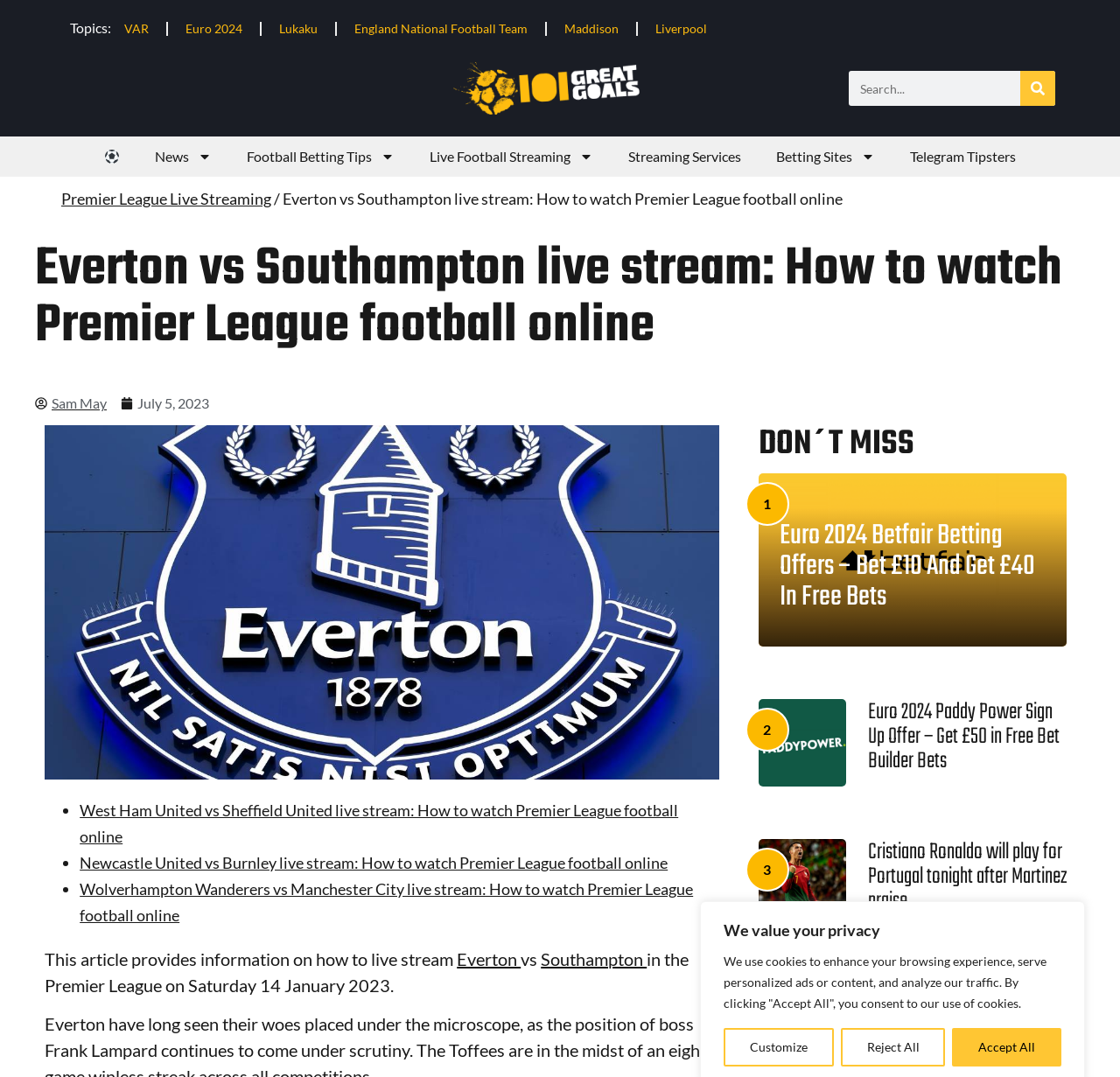Pinpoint the bounding box coordinates of the element to be clicked to execute the instruction: "Check the latest betting offers from Betfair".

[0.677, 0.44, 0.952, 0.601]